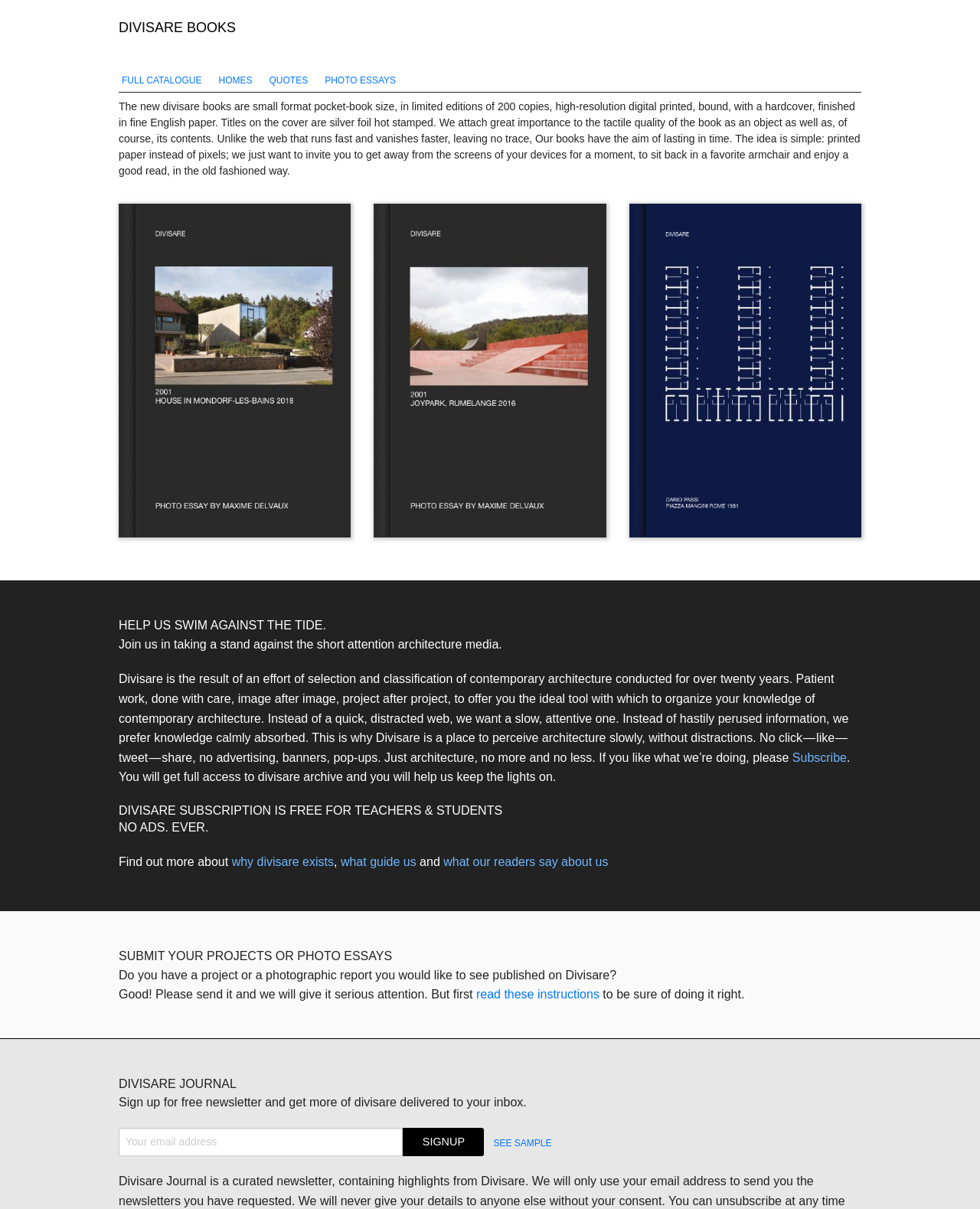Predict the bounding box of the UI element that fits this description: "what guide us".

[0.348, 0.707, 0.425, 0.718]